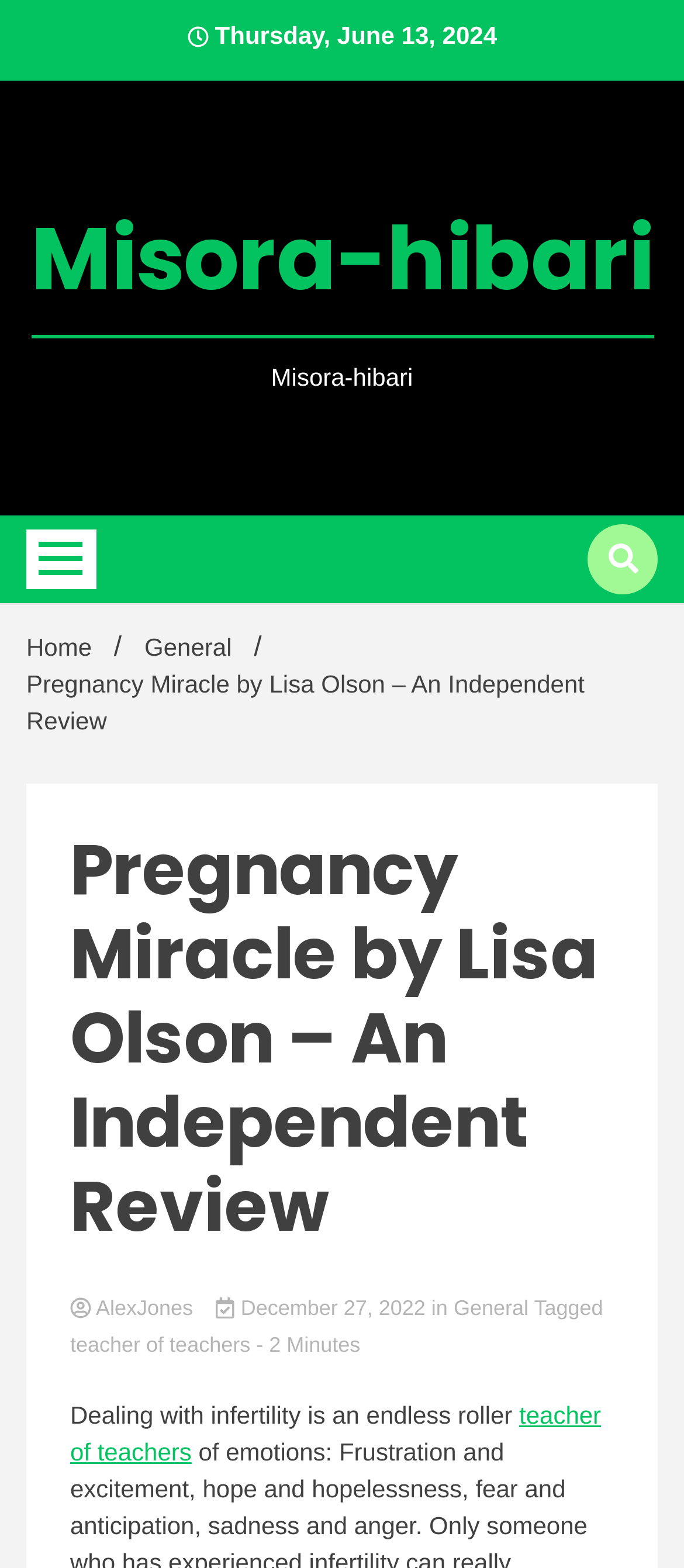Determine the bounding box coordinates of the clickable element to achieve the following action: 'Go to the 'Home' page'. Provide the coordinates as four float values between 0 and 1, formatted as [left, top, right, bottom].

[0.038, 0.404, 0.134, 0.422]